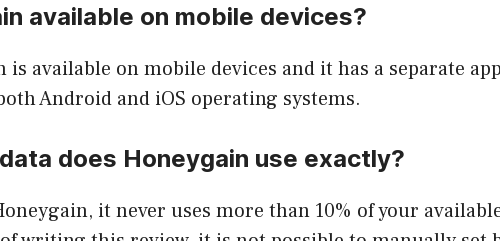Use the information in the screenshot to answer the question comprehensively: What is the focus of the broader discussion?

The image is part of a larger discussion that revolves around the user experience with cryptocurrencies, specifically focusing on the actions required to transform digital tokens into cash, providing valuable insights into the process.